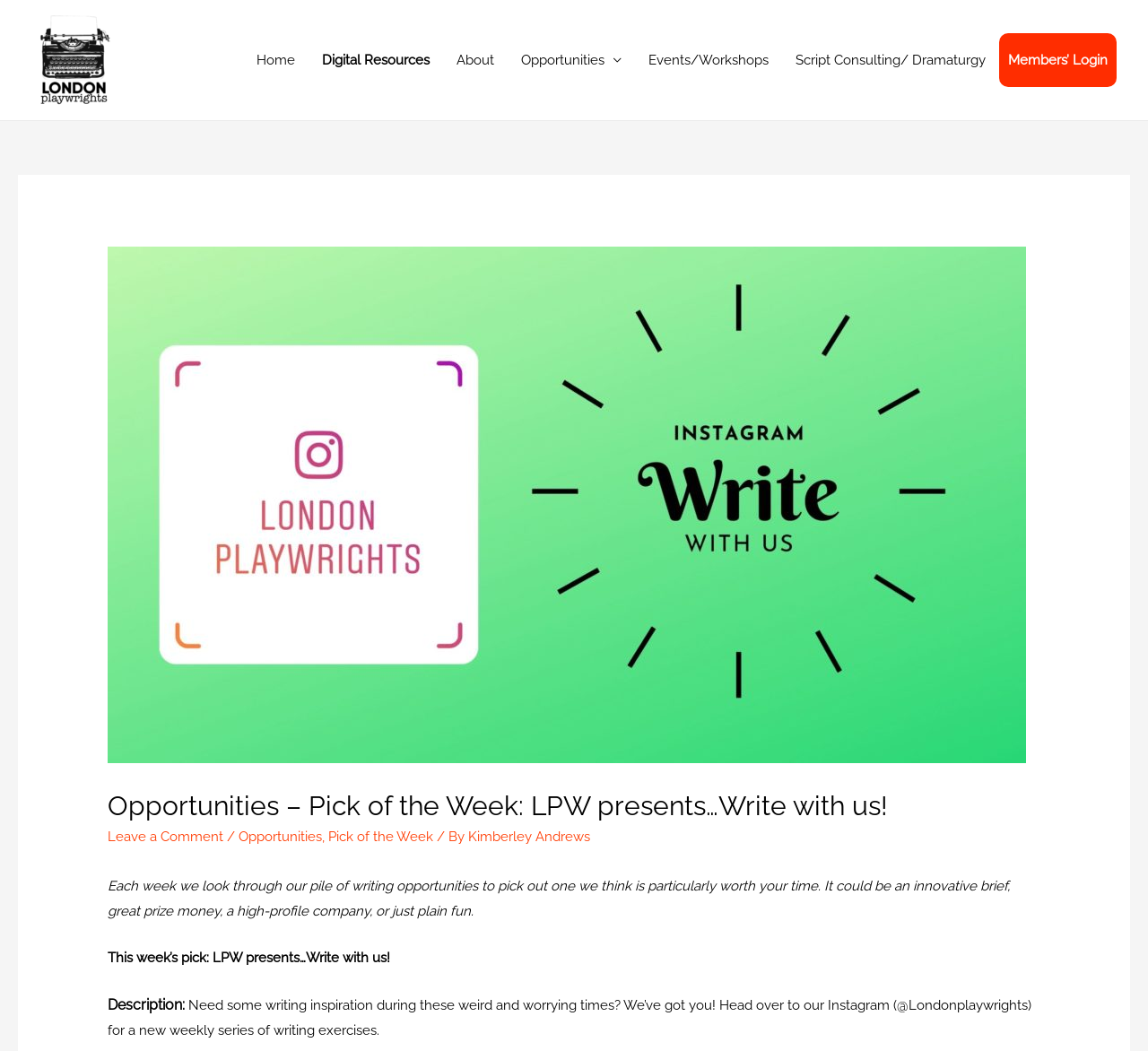What is the name of the organization?
With the help of the image, please provide a detailed response to the question.

The name of the organization can be found in the top-left corner of the webpage, where it is written as 'London Playwrights' and also has an image with the same name.